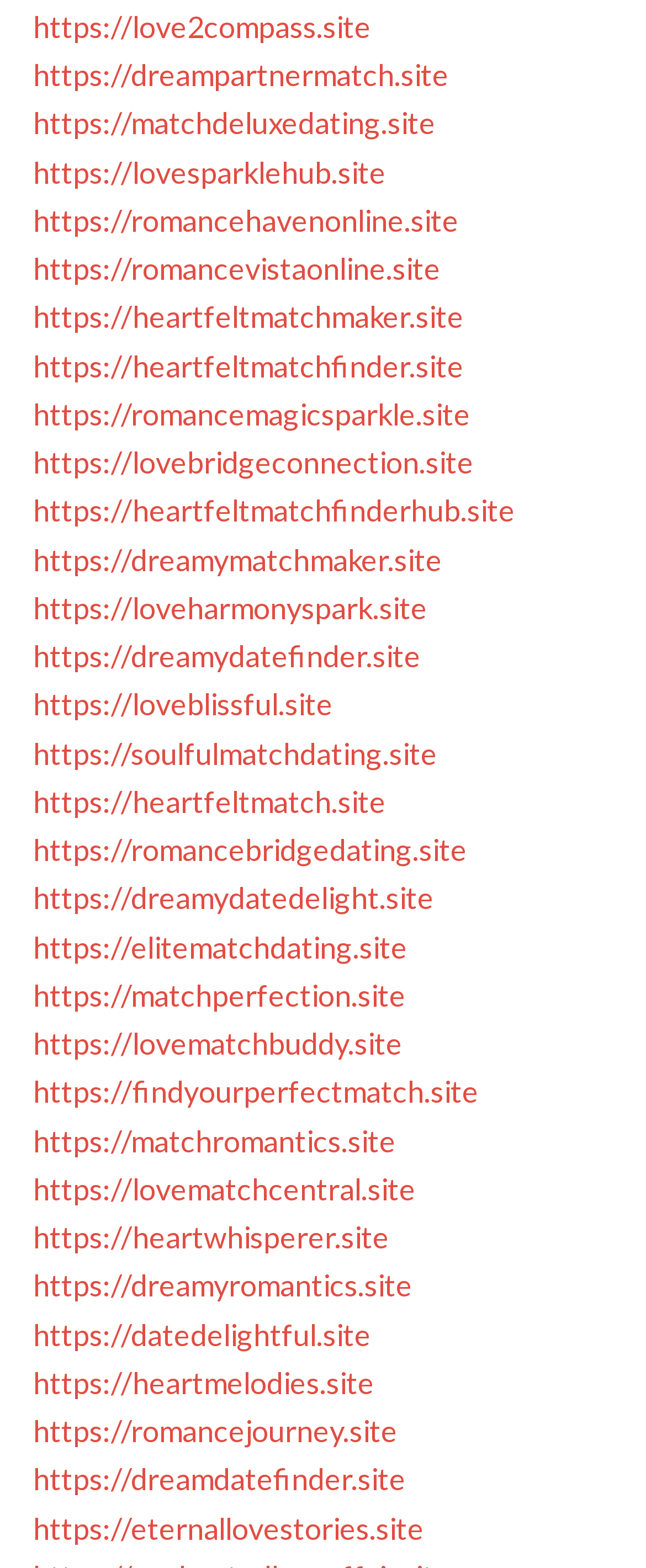Locate the bounding box coordinates of the clickable region to complete the following instruction: "visit love2compass."

[0.051, 0.005, 0.574, 0.028]